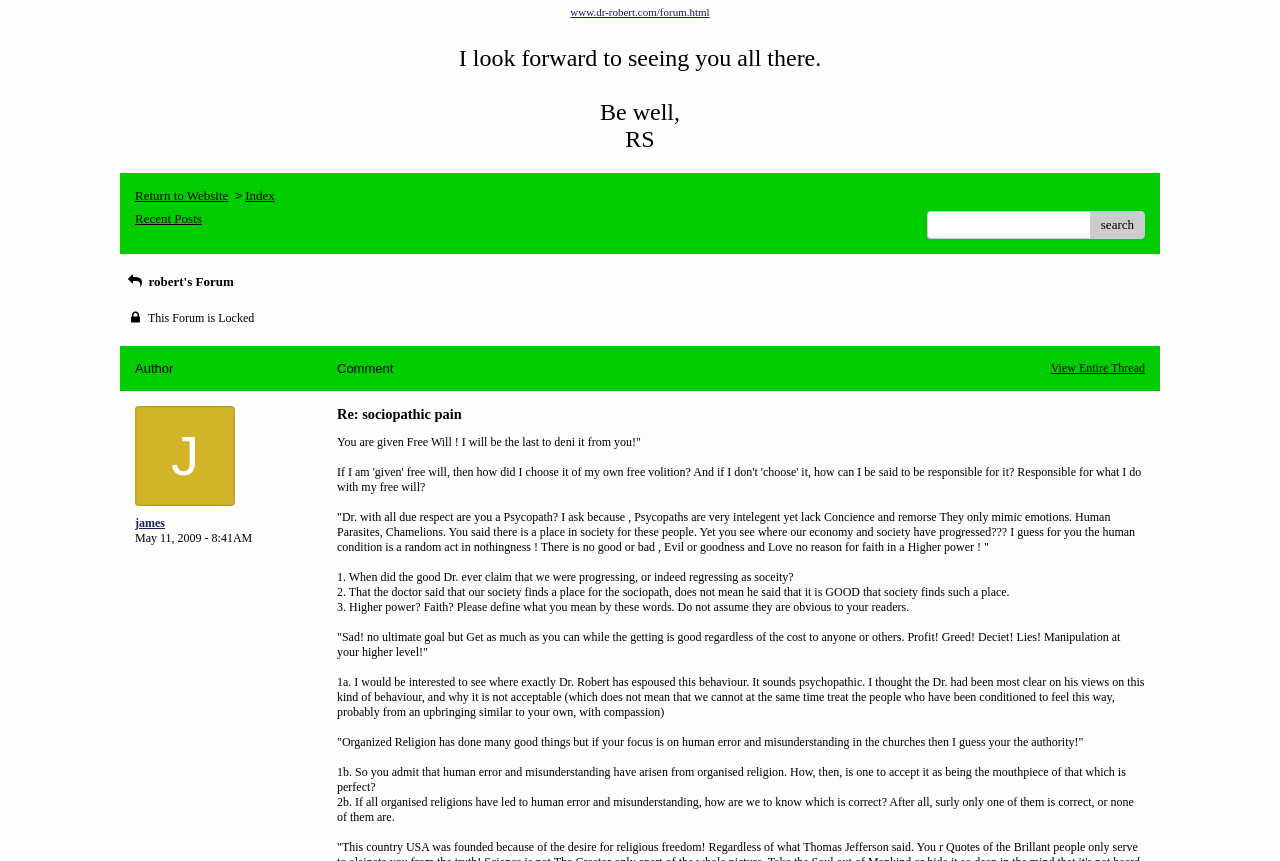Extract the bounding box coordinates for the described element: "parent_node: search name="searchfor"". The coordinates should be represented as four float numbers between 0 and 1: [left, top, right, bottom].

[0.724, 0.245, 0.887, 0.278]